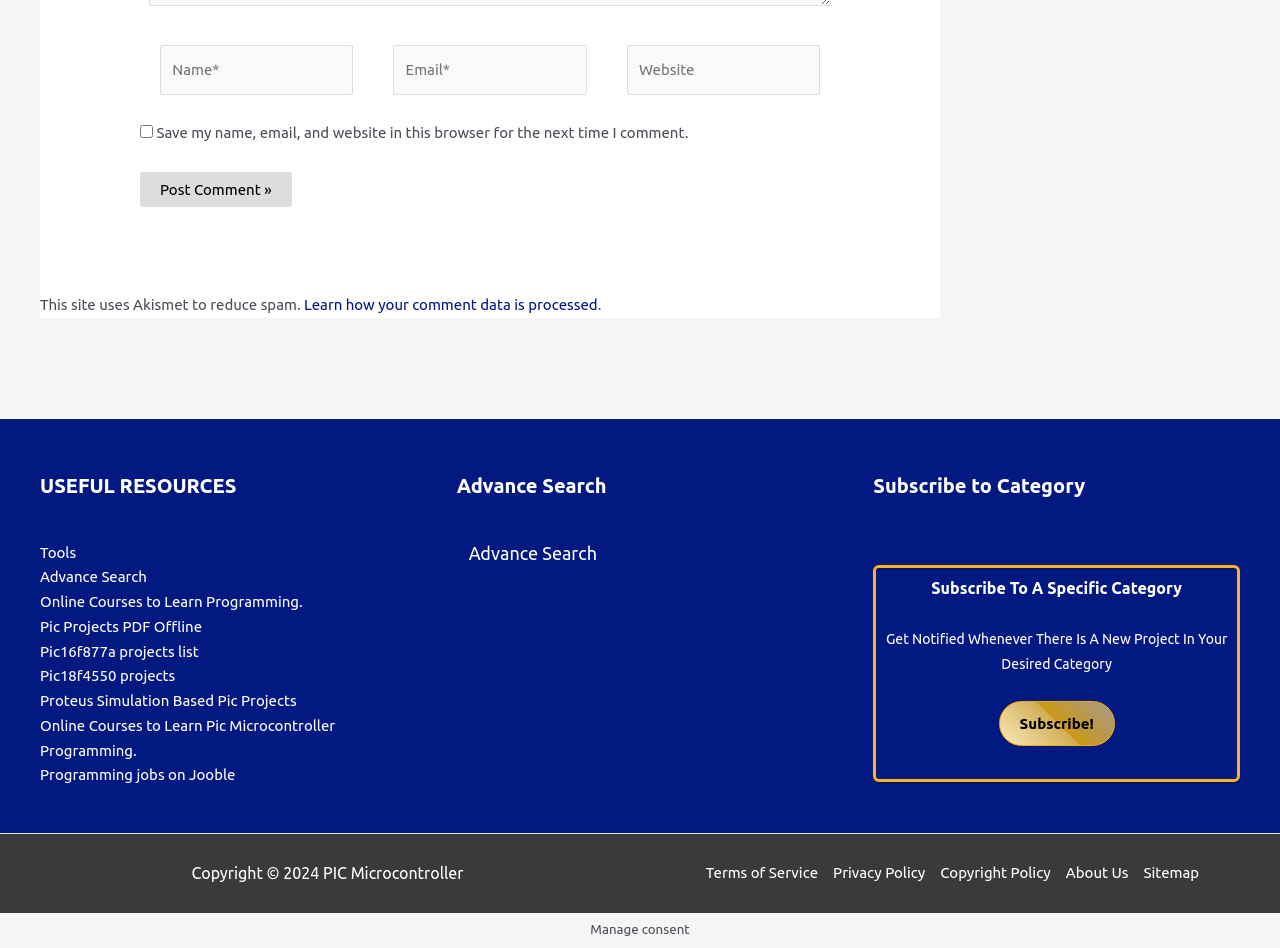What is the purpose of the checkbox?
Refer to the image and provide a one-word or short phrase answer.

Save comment data